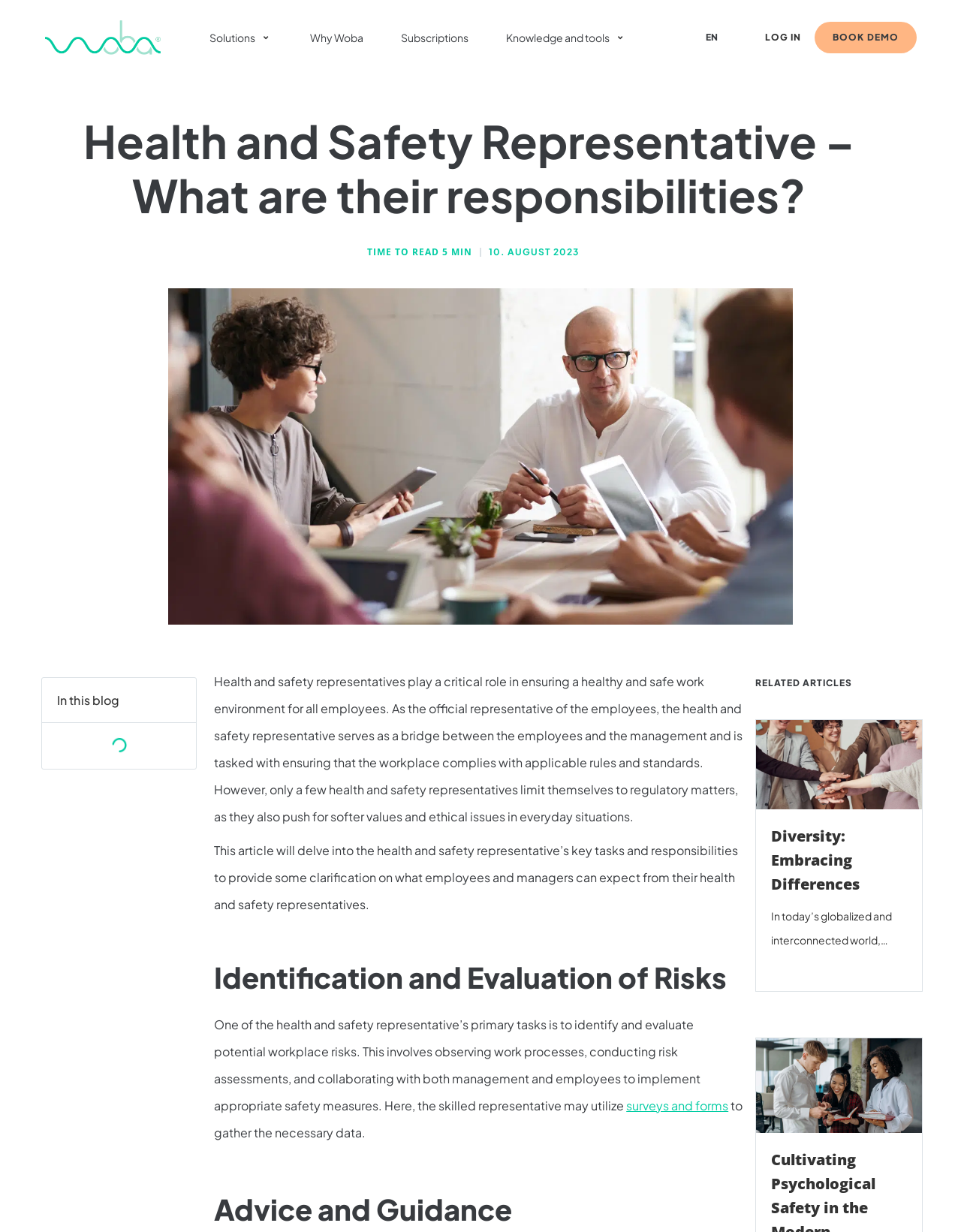Please locate the bounding box coordinates of the element's region that needs to be clicked to follow the instruction: "Click on the 'BOOK DEMO' button". The bounding box coordinates should be provided as four float numbers between 0 and 1, i.e., [left, top, right, bottom].

[0.848, 0.018, 0.954, 0.043]